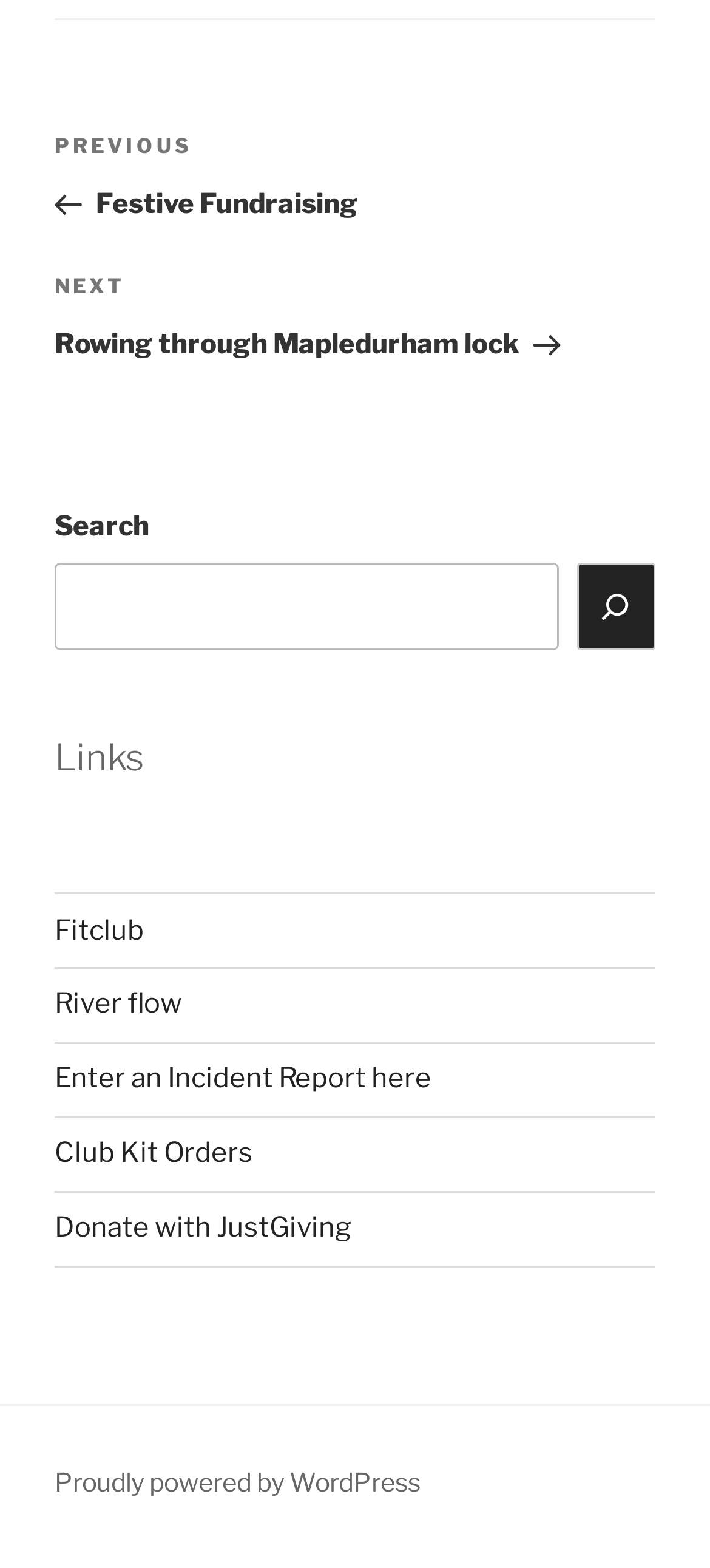Given the description of a UI element: "Donate with JustGiving", identify the bounding box coordinates of the matching element in the webpage screenshot.

[0.077, 0.773, 0.495, 0.793]